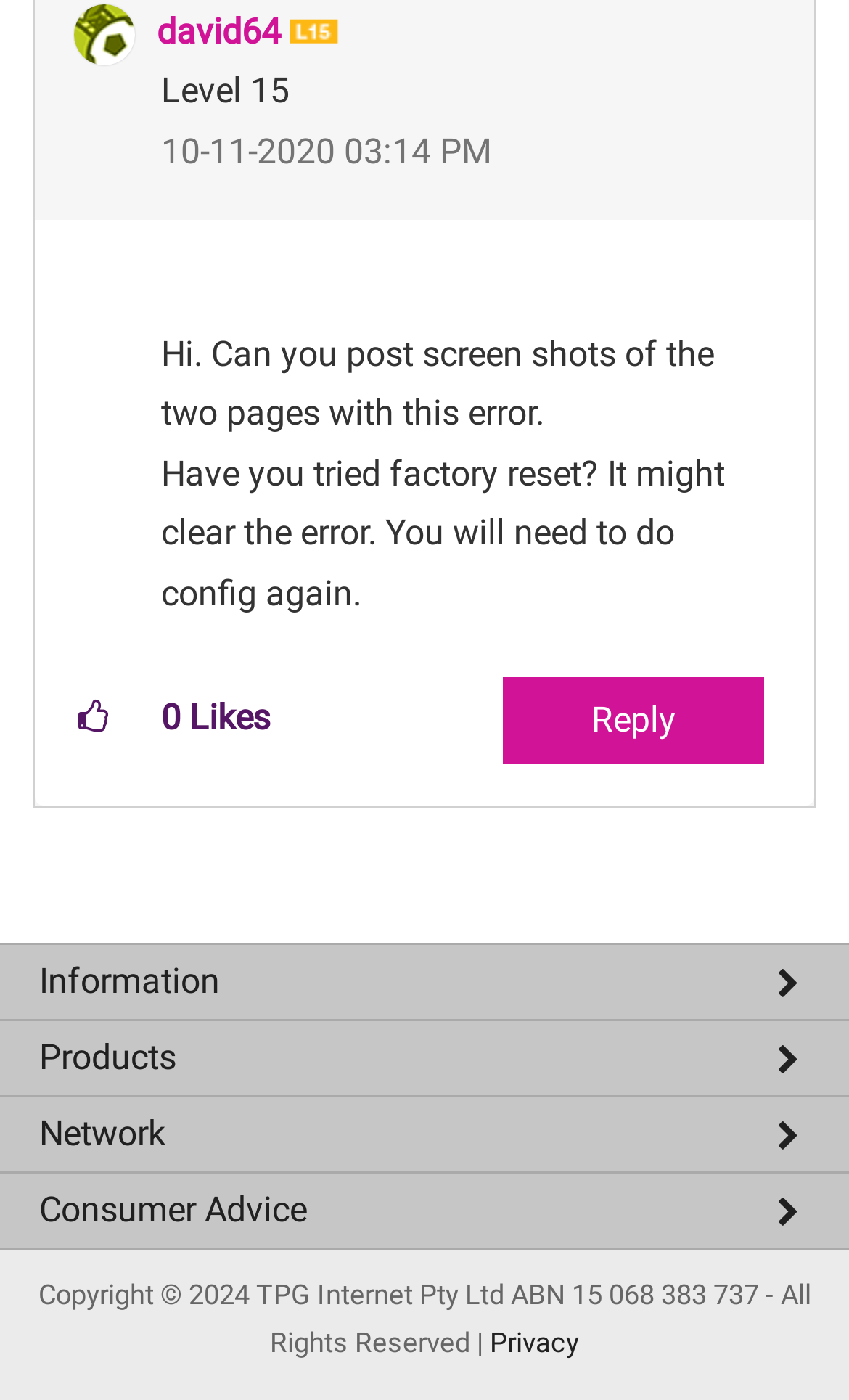Specify the bounding box coordinates of the region I need to click to perform the following instruction: "Check service status". The coordinates must be four float numbers in the range of 0 to 1, i.e., [left, top, right, bottom].

[0.0, 0.839, 1.0, 0.888]